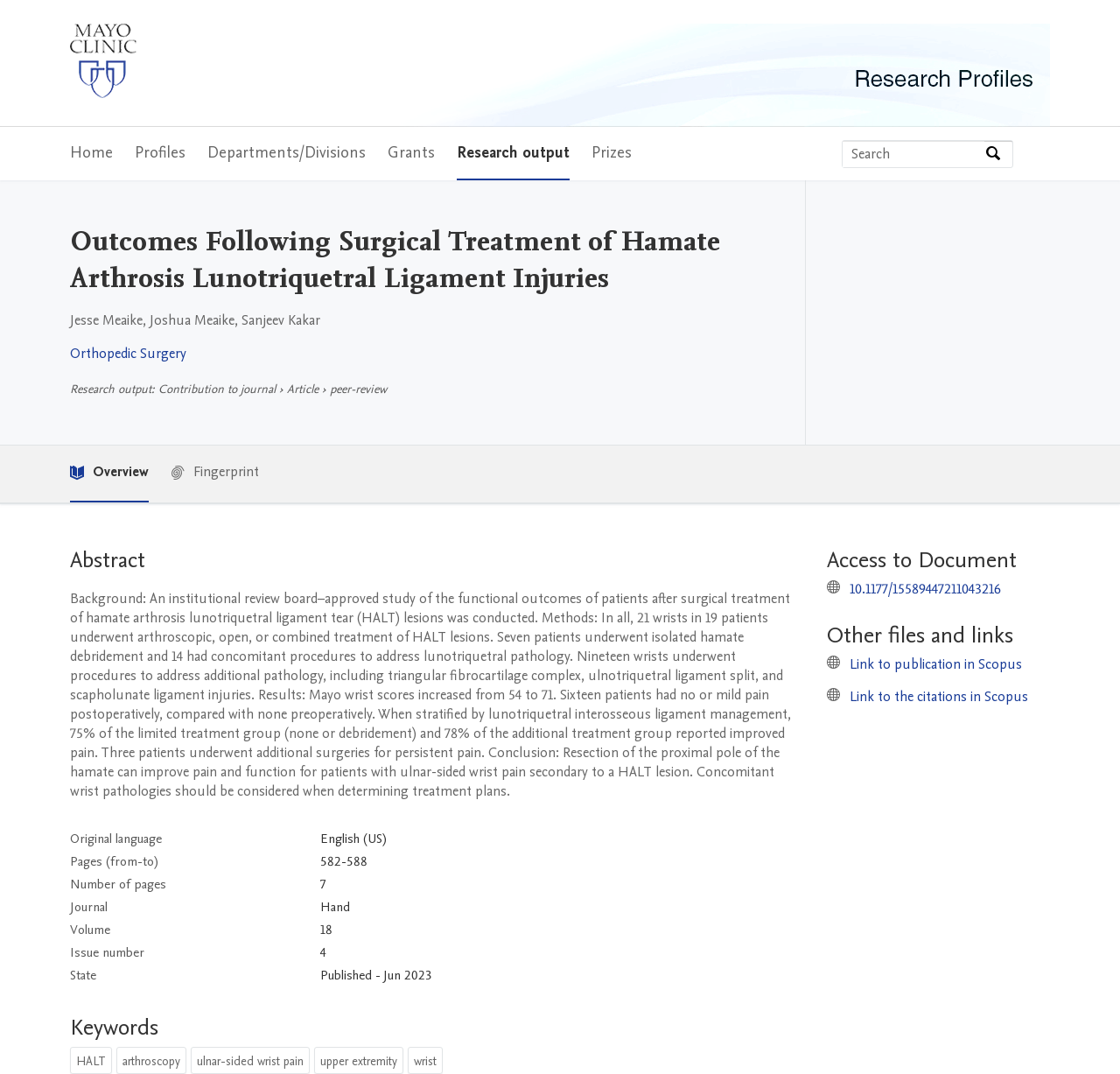Please predict the bounding box coordinates of the element's region where a click is necessary to complete the following instruction: "Search by expertise, name or affiliation". The coordinates should be represented by four float numbers between 0 and 1, i.e., [left, top, right, bottom].

[0.752, 0.131, 0.879, 0.156]